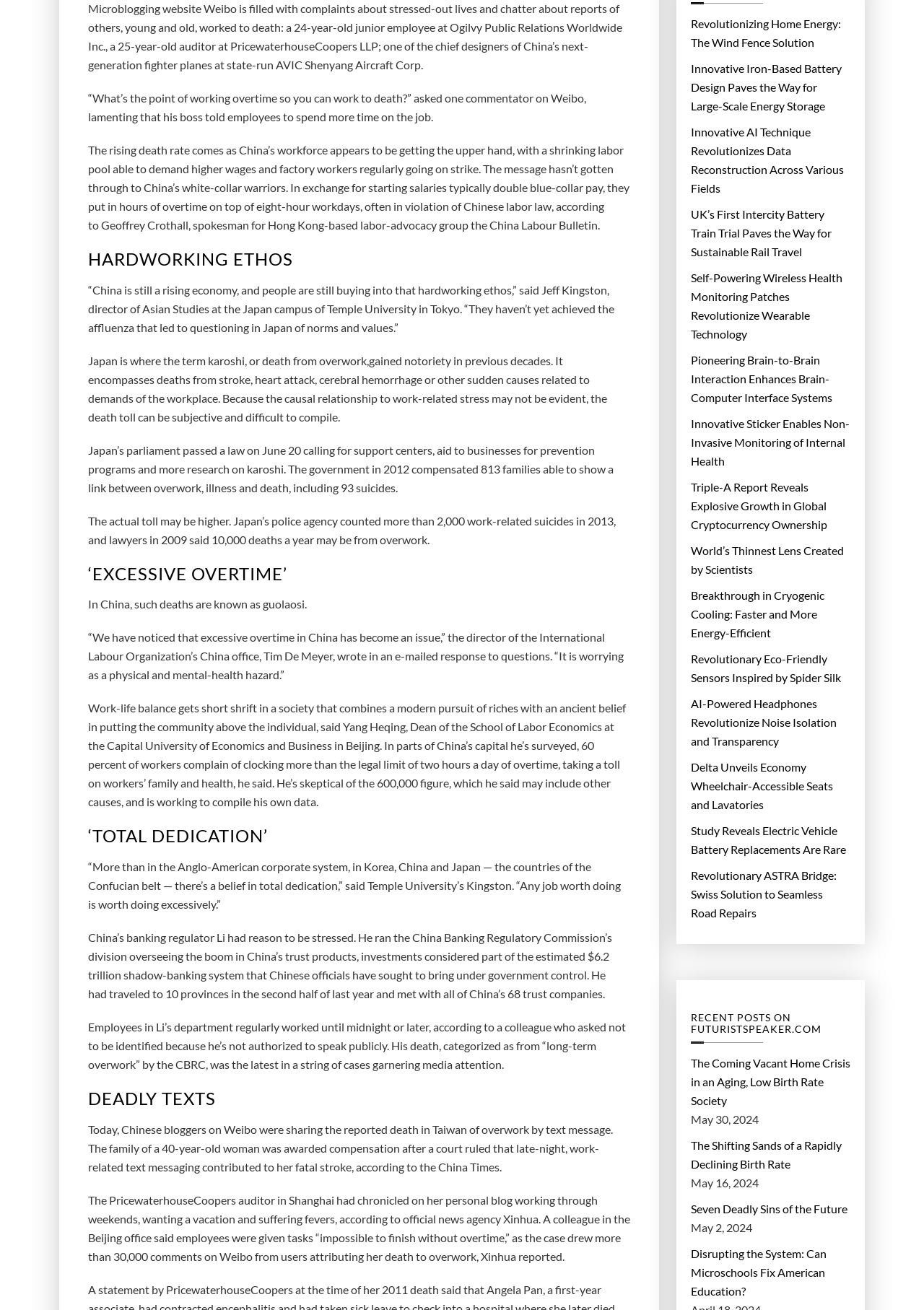What is the name of the organization mentioned in the article that is working to compile data on overwork in China?
Using the image as a reference, answer with just one word or a short phrase.

China Labour Bulletin